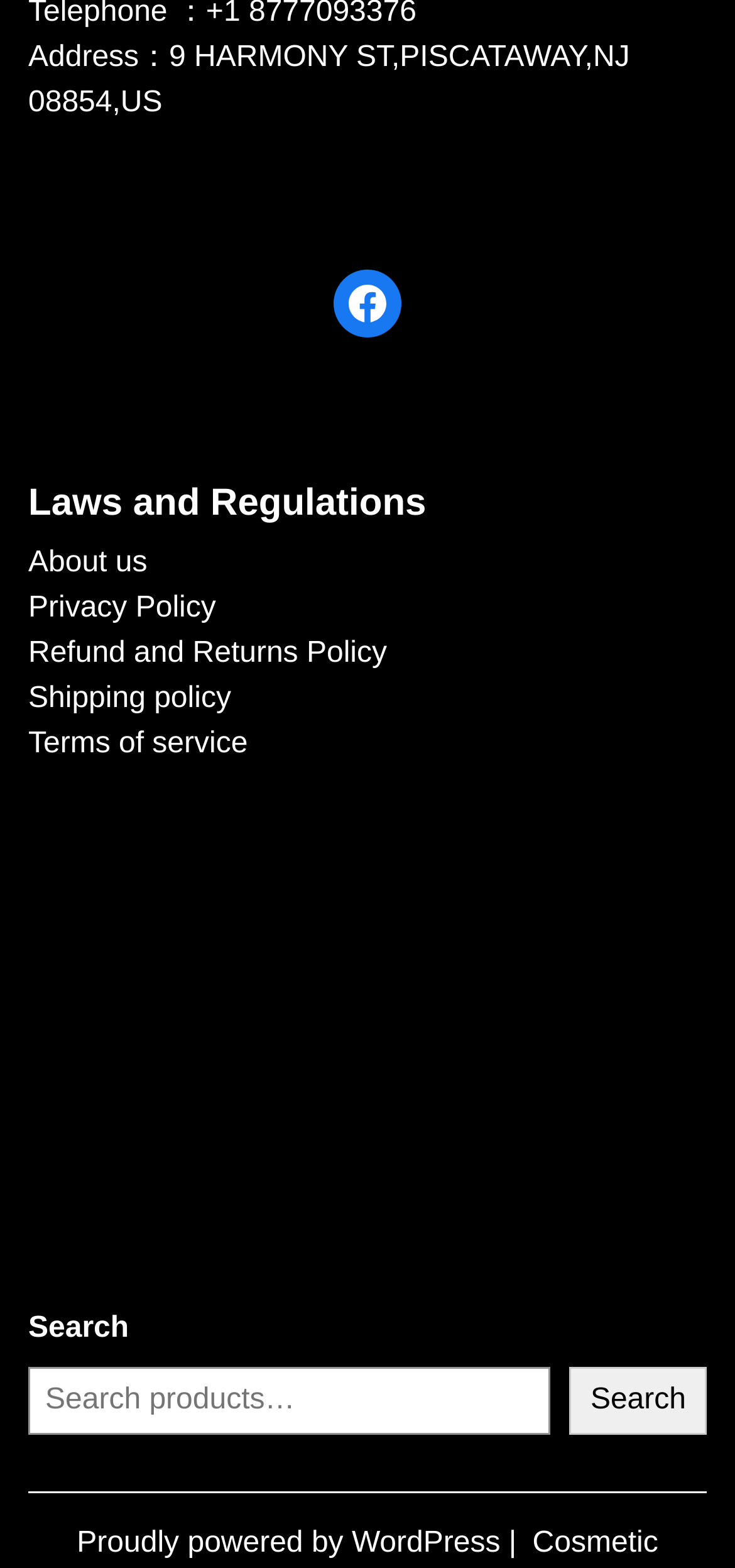What is the address of the organization?
From the image, provide a succinct answer in one word or a short phrase.

9 HARMONY ST,PISCATAWAY,NJ 08854,US